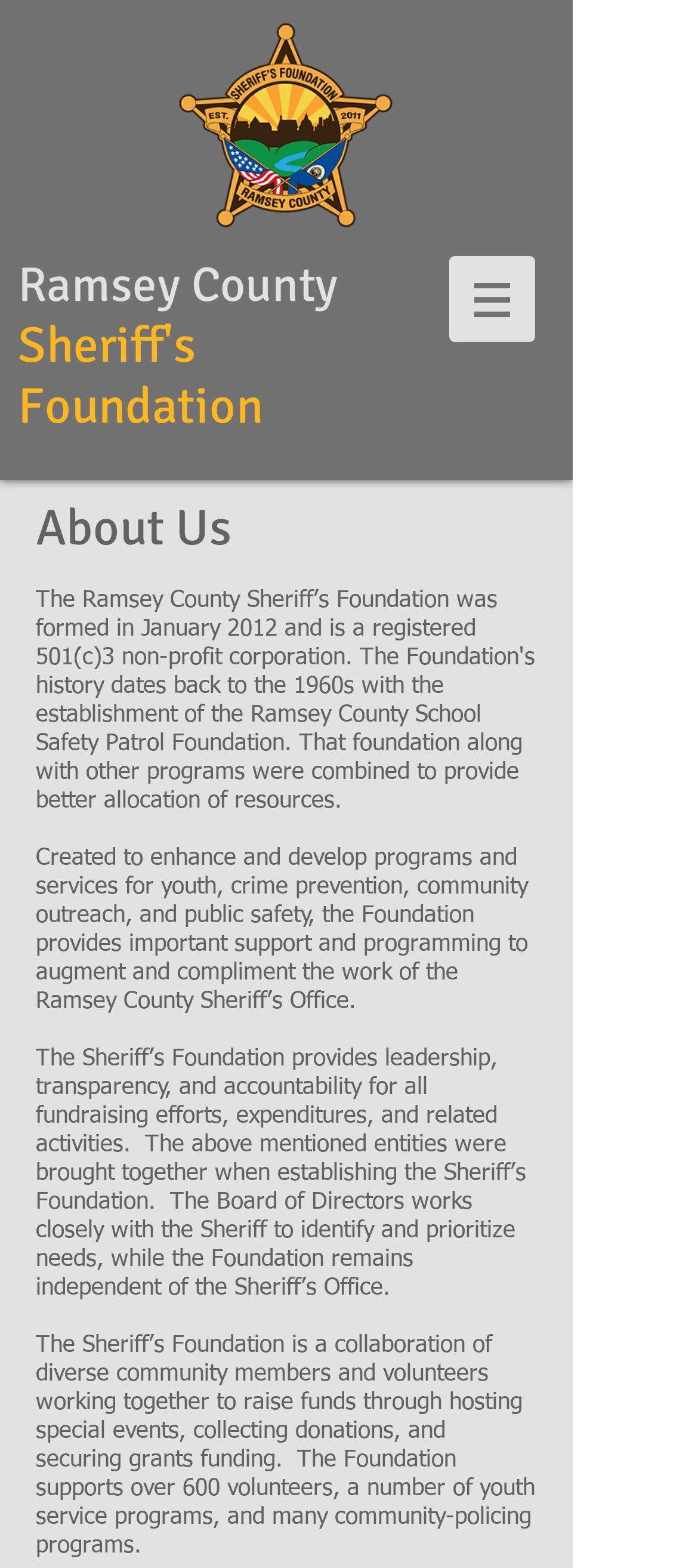Offer a detailed explanation of the webpage layout and contents.

The webpage is about the Ramsey County Sheriff's Foundation, providing information on its history and purpose. At the top left, there is a "Return to Home Page" button with the foundation's badge logo next to it. The logo is an image. 

Below the logo, the title "Ramsey County Sheriff's Foundation" is displayed prominently. To the right of the title, there is a navigation menu labeled "Site" with a button that has a popup menu. The button has an image on it.

Further down, there is a heading "About Us" followed by a brief description of the foundation's purpose, which is to enhance and develop programs and services for youth, crime prevention, community outreach, and public safety. 

Below the description, there are two paragraphs of text that provide more information about the foundation's role, leadership, and activities. The first paragraph explains that the foundation provides important support and programming to augment and complement the work of the Ramsey County Sheriff's Office. The second paragraph describes the foundation's leadership, transparency, and accountability.

Finally, there is another paragraph of text that explains how the foundation raises funds through hosting special events, collecting donations, and securing grants, and supports over 600 volunteers, youth service programs, and community-policing programs.